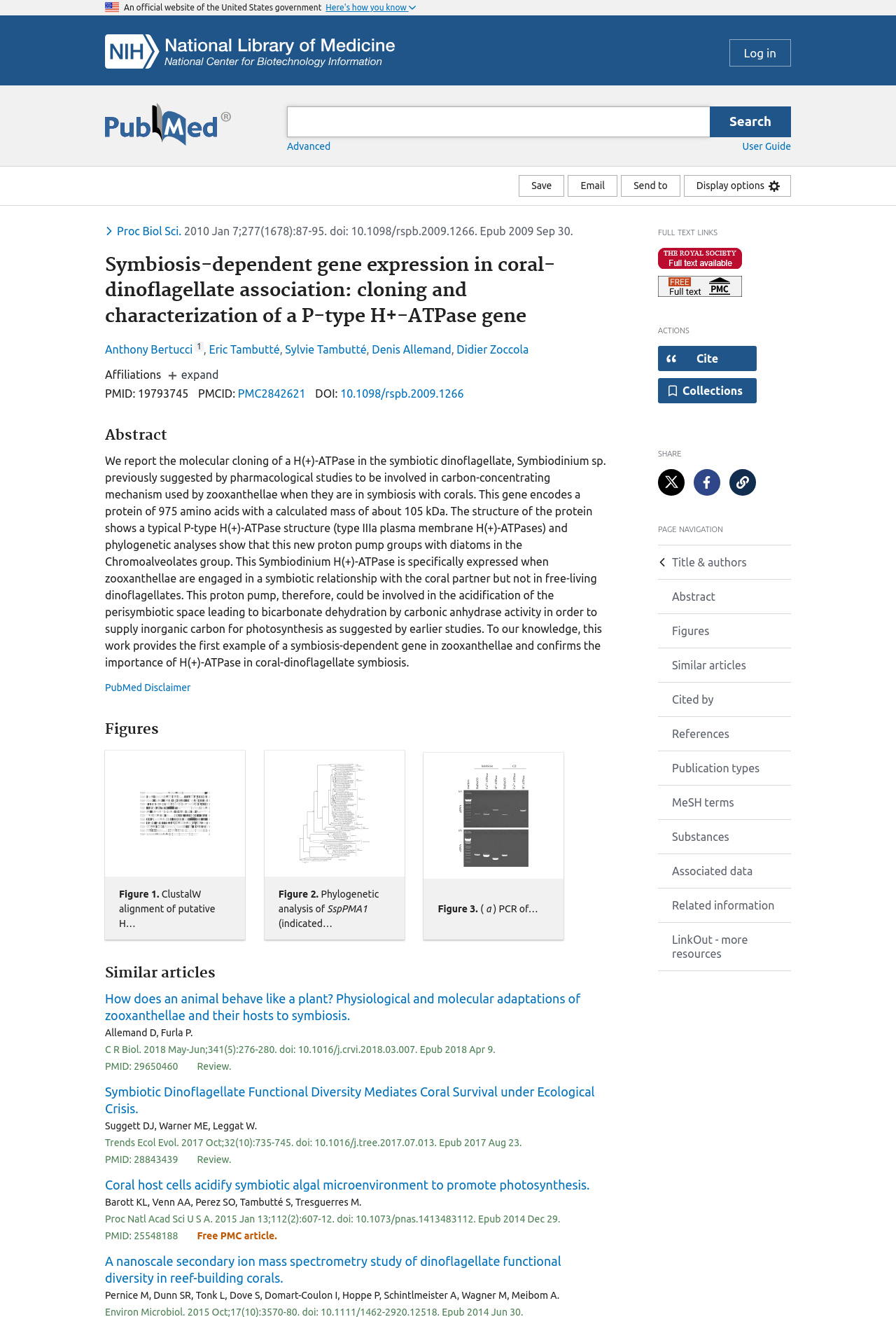Pinpoint the bounding box coordinates of the clickable area necessary to execute the following instruction: "Click the link to learn more about Campari, Bellini & Mango". The coordinates should be given as four float numbers between 0 and 1, namely [left, top, right, bottom].

None